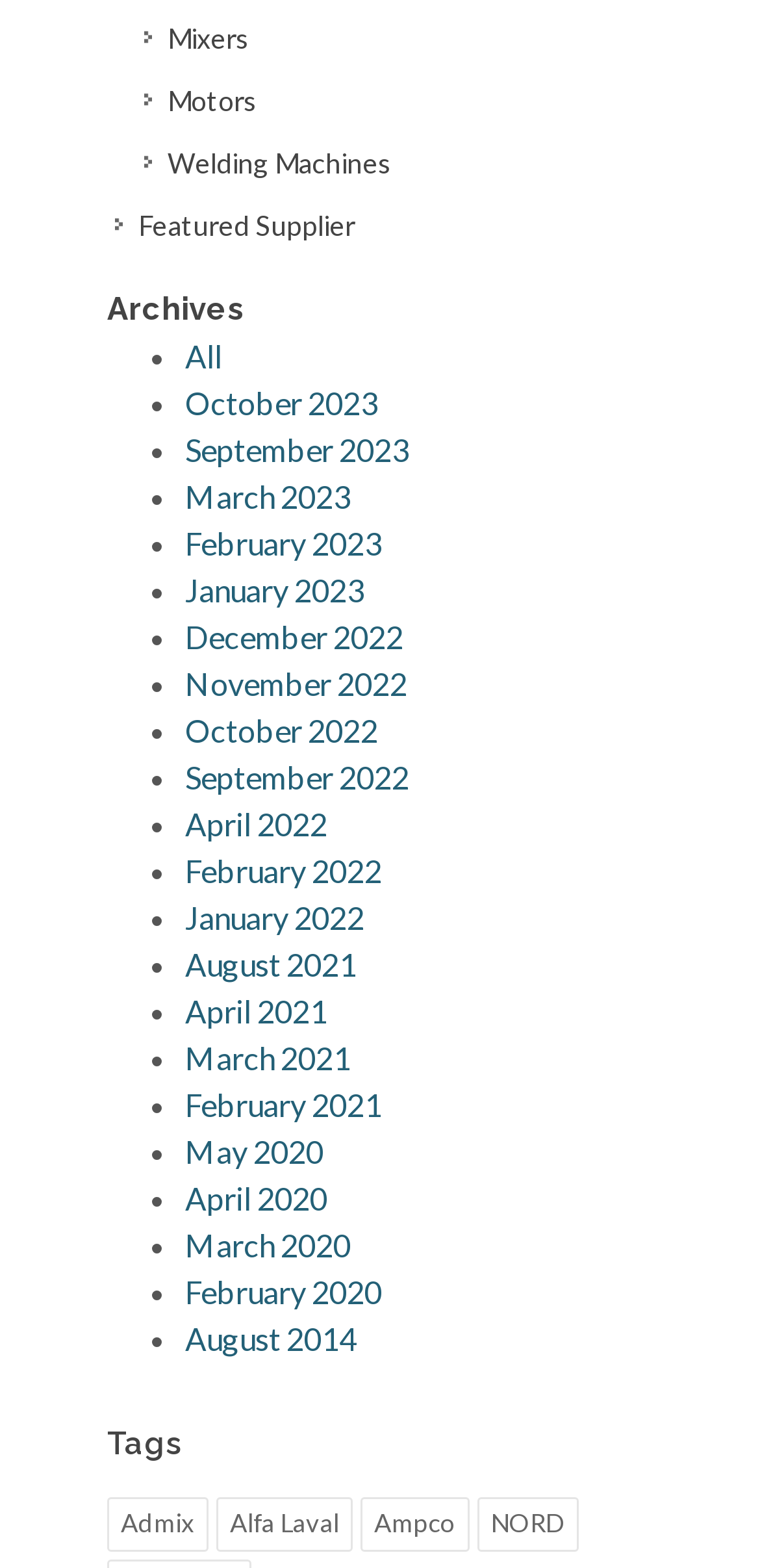What is the earliest month listed in the 'Archives' section?
Please craft a detailed and exhaustive response to the question.

By examining the list of links in the 'Archives' section, I can see that the earliest month listed is August 2014.